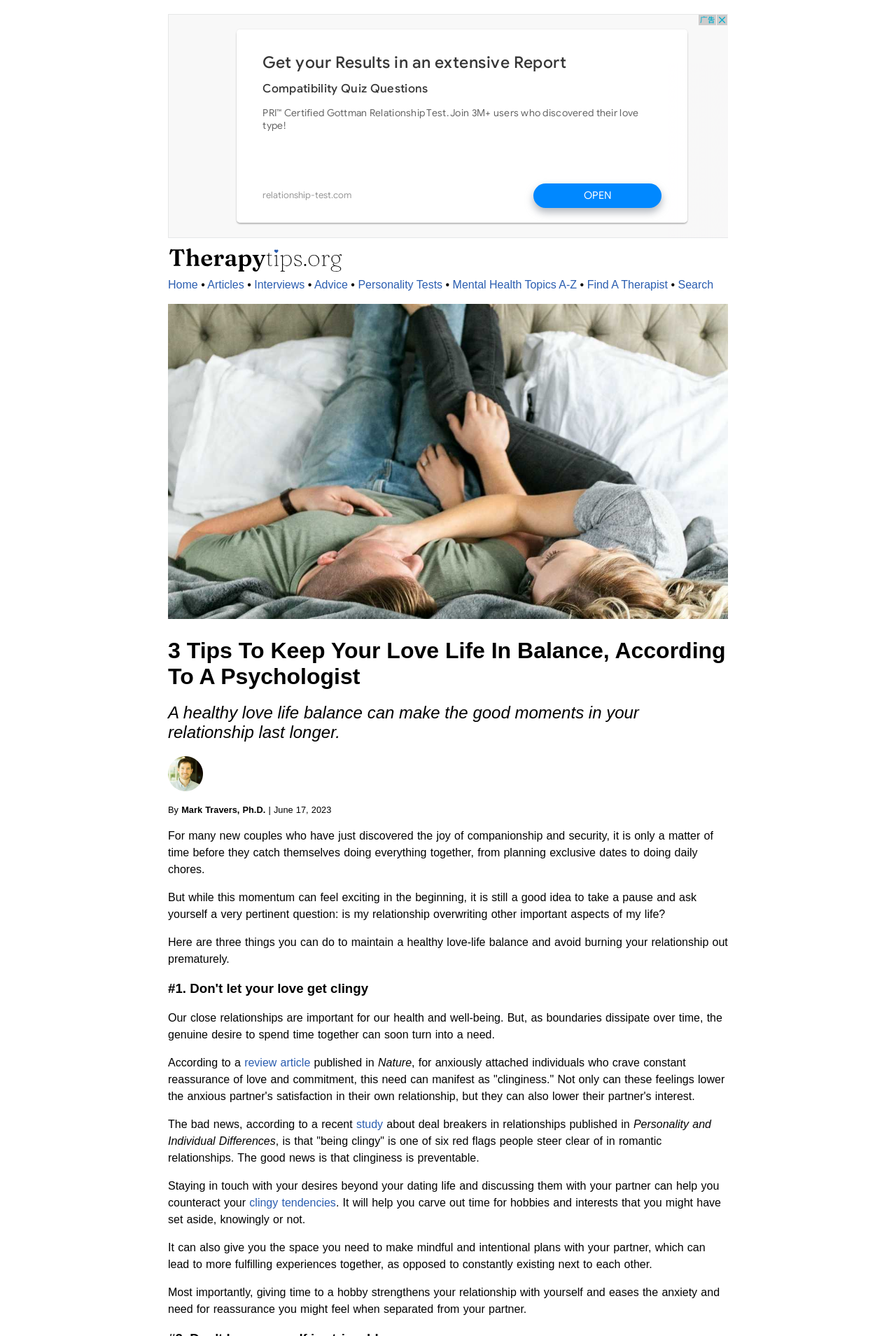Please identify the bounding box coordinates of the element's region that I should click in order to complete the following instruction: "Read the '3 Tips To Keep Your Love Life In Balance, According To A Psychologist' article". The bounding box coordinates consist of four float numbers between 0 and 1, i.e., [left, top, right, bottom].

[0.188, 0.477, 0.812, 0.516]